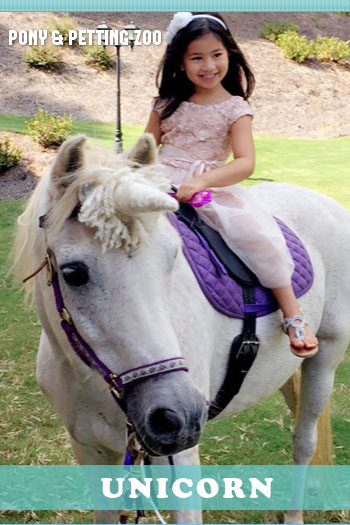Use the details in the image to answer the question thoroughly: 
What is the background of the image?

The caption describes the background of the image as a lush green area, which suggests that the setting is outdoors and surrounded by vegetation, further emphasizing the theme of petting zoos and pony rides.